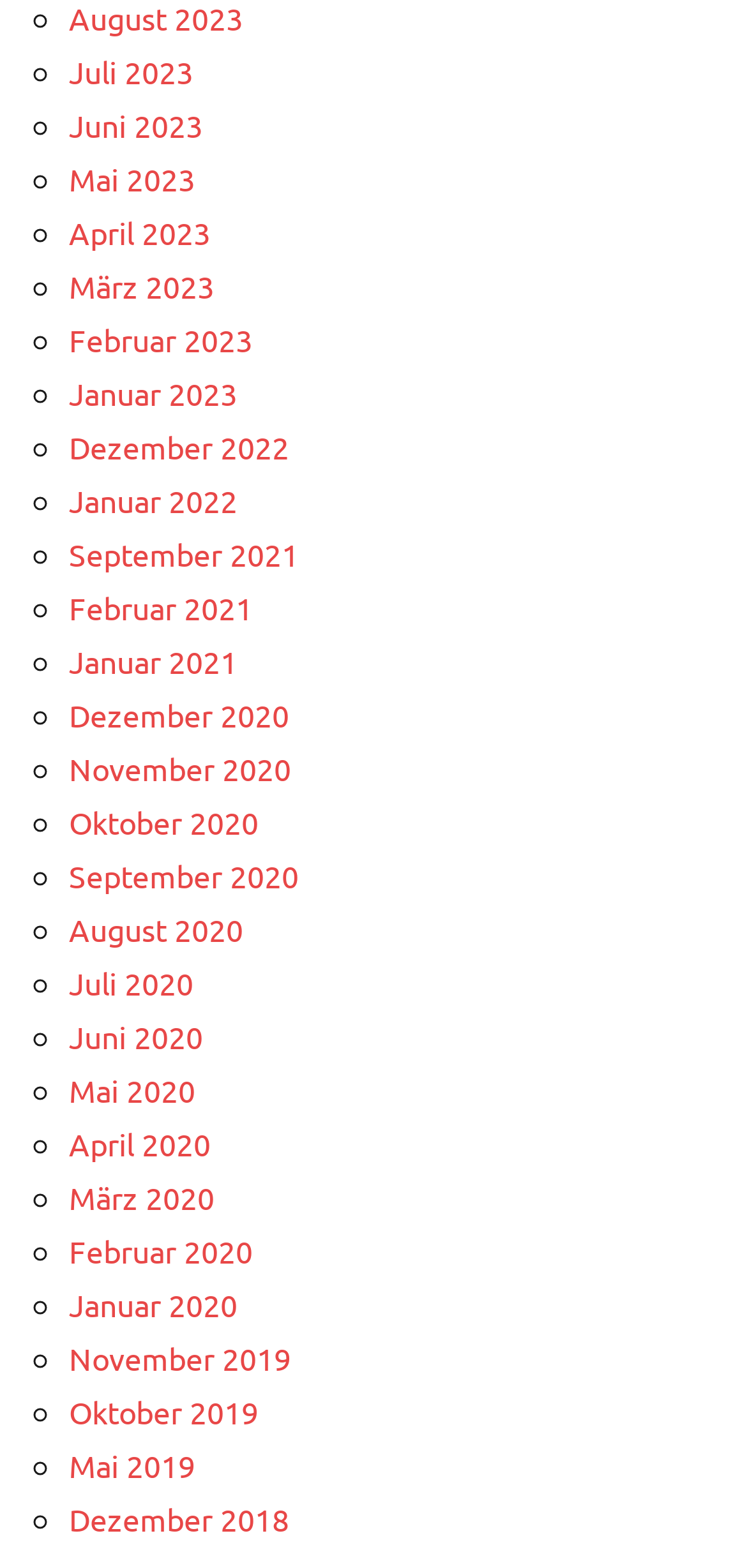Find the bounding box coordinates of the element I should click to carry out the following instruction: "View September 2020".

[0.092, 0.545, 0.4, 0.57]